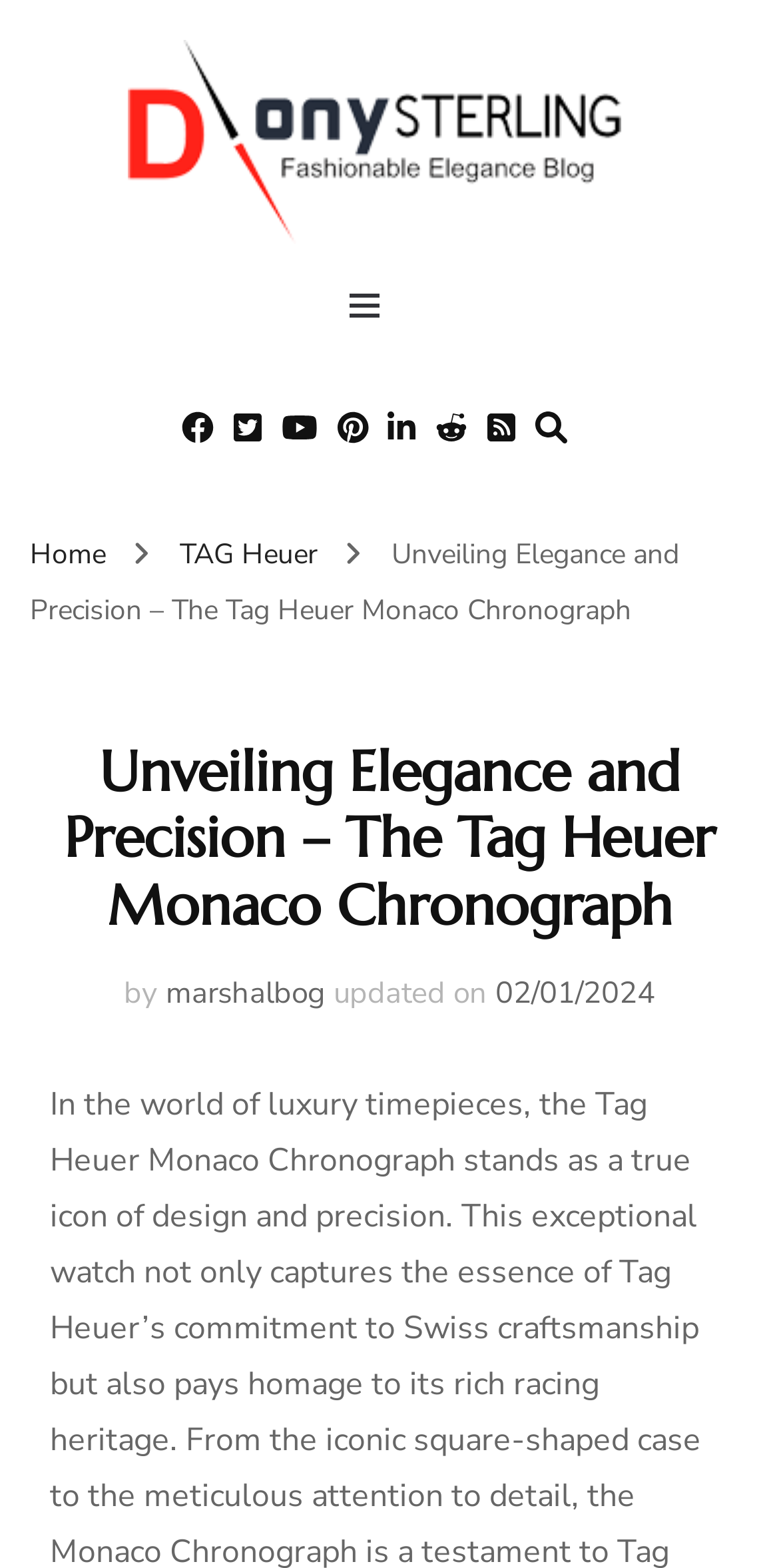What is the brand of the watch?
Using the visual information, respond with a single word or phrase.

TAG Heuer